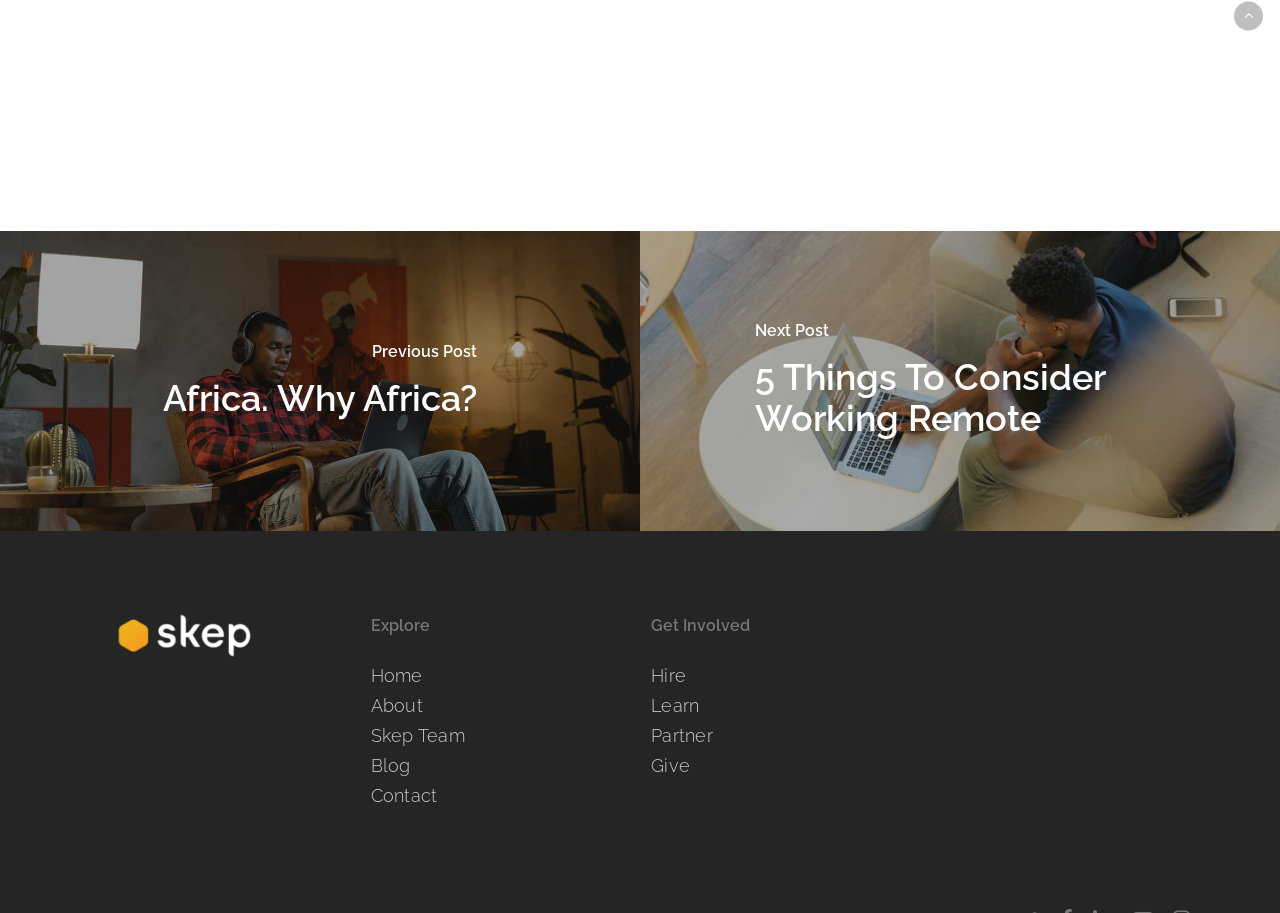Where is the 'Back to top' link located?
Please provide a full and detailed response to the question.

I found the location of the 'Back to top' link by looking at its bounding box coordinates [0.964, 0.002, 0.987, 0.033] which indicates that it is located at the top right corner of the webpage.